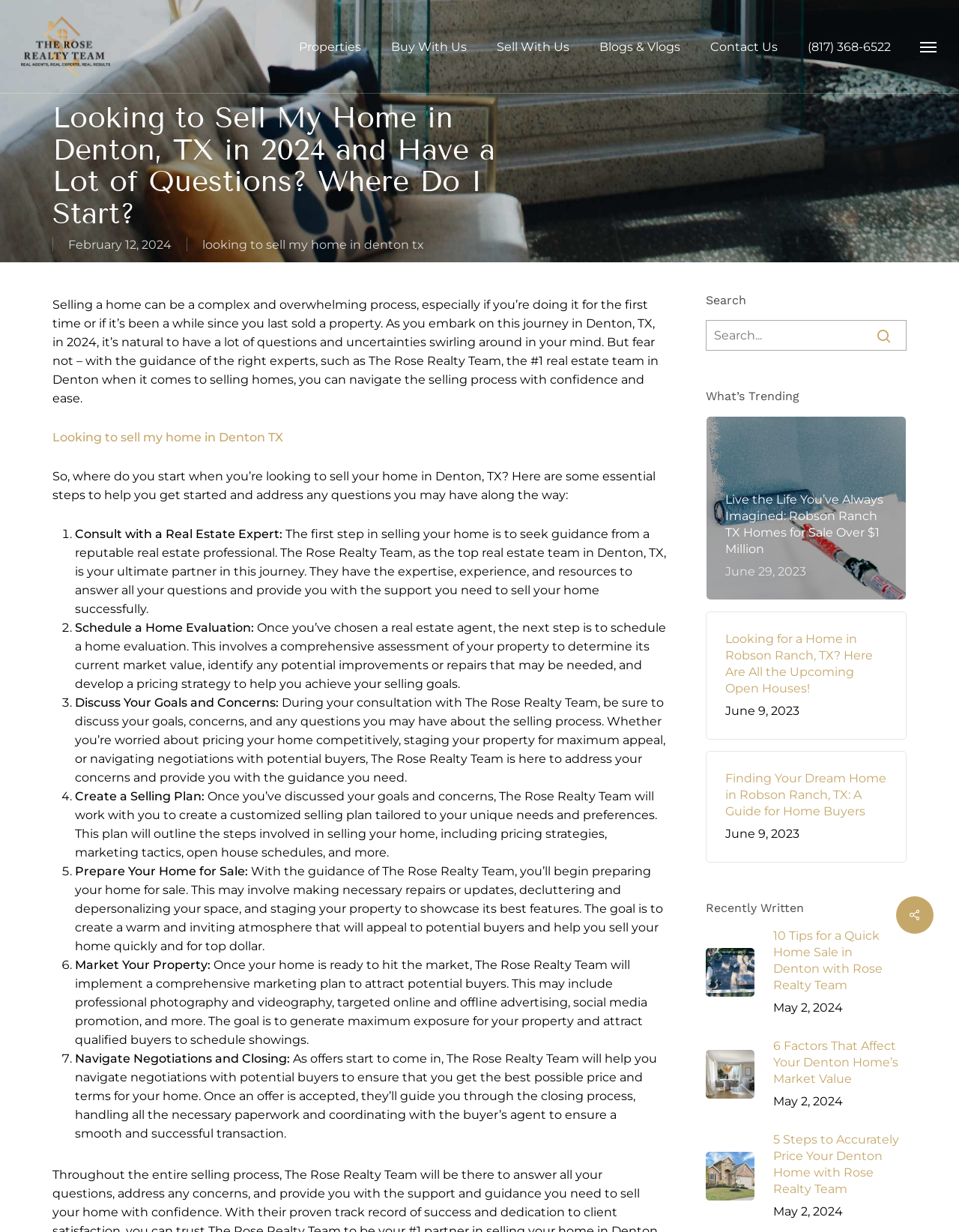Find the bounding box coordinates of the element's region that should be clicked in order to follow the given instruction: "Read 'Live the Life You’ve Always Imagined: Robson Ranch TX Homes for Sale Over $1 Million'". The coordinates should consist of four float numbers between 0 and 1, i.e., [left, top, right, bottom].

[0.756, 0.399, 0.925, 0.471]